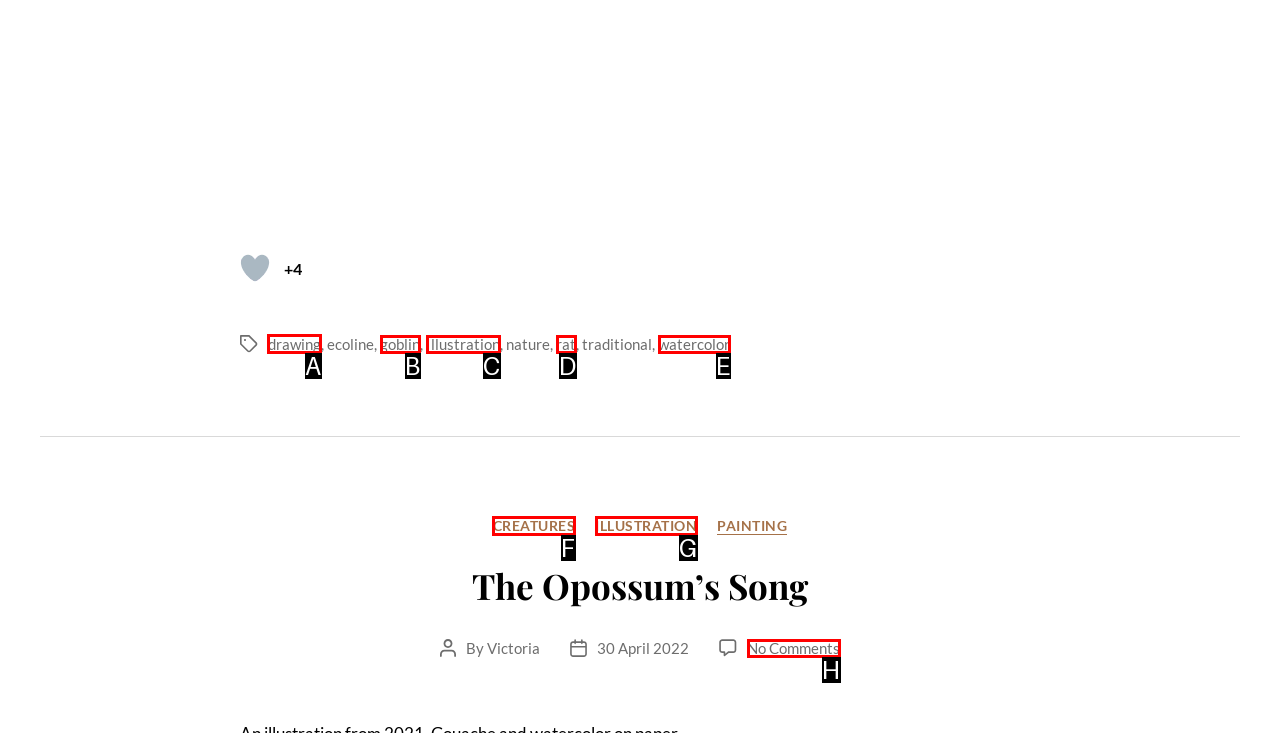Tell me which one HTML element I should click to complete the following task: Enter your name Answer with the option's letter from the given choices directly.

None